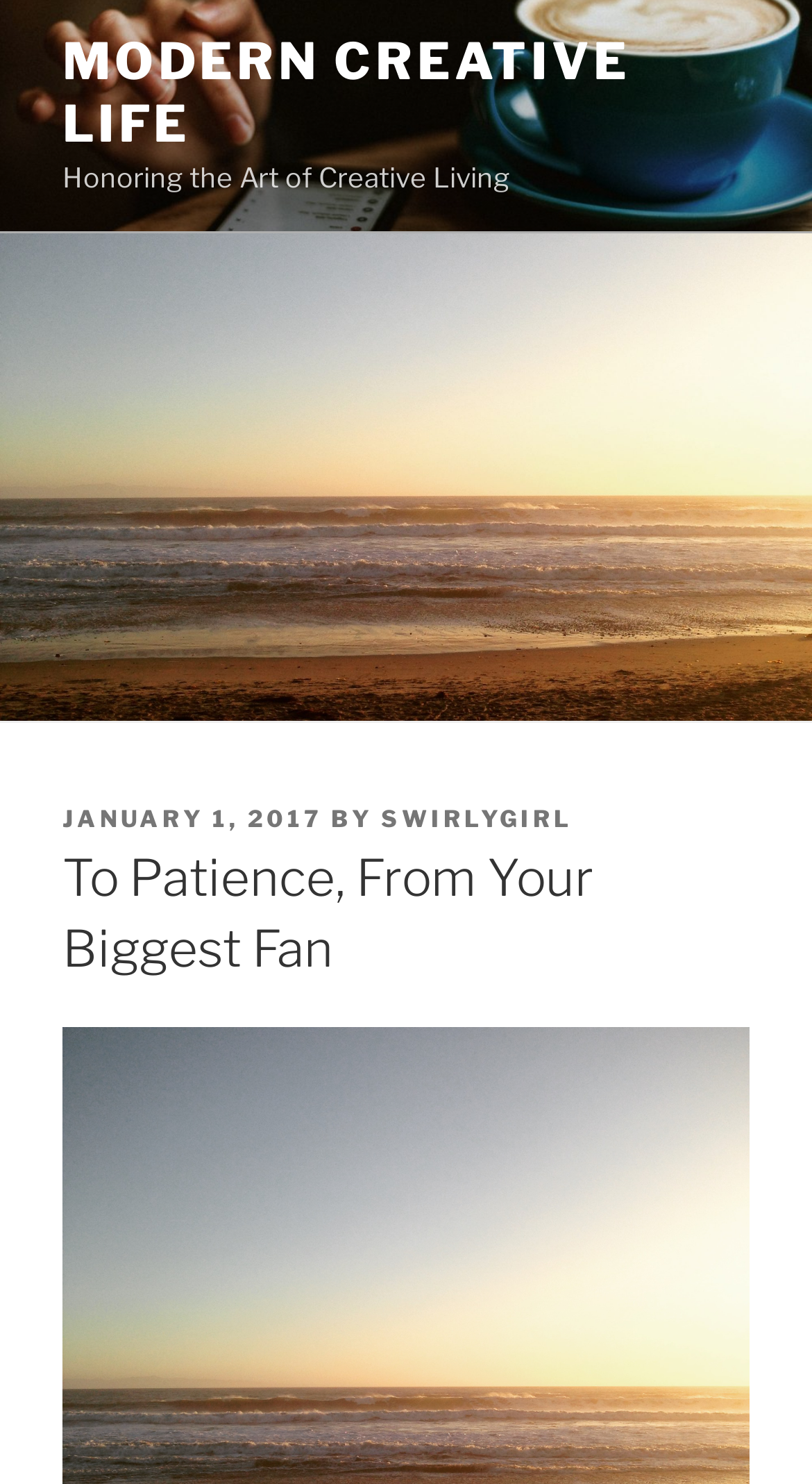What is the name of the website?
Please use the image to provide a one-word or short phrase answer.

Modern Creative Life